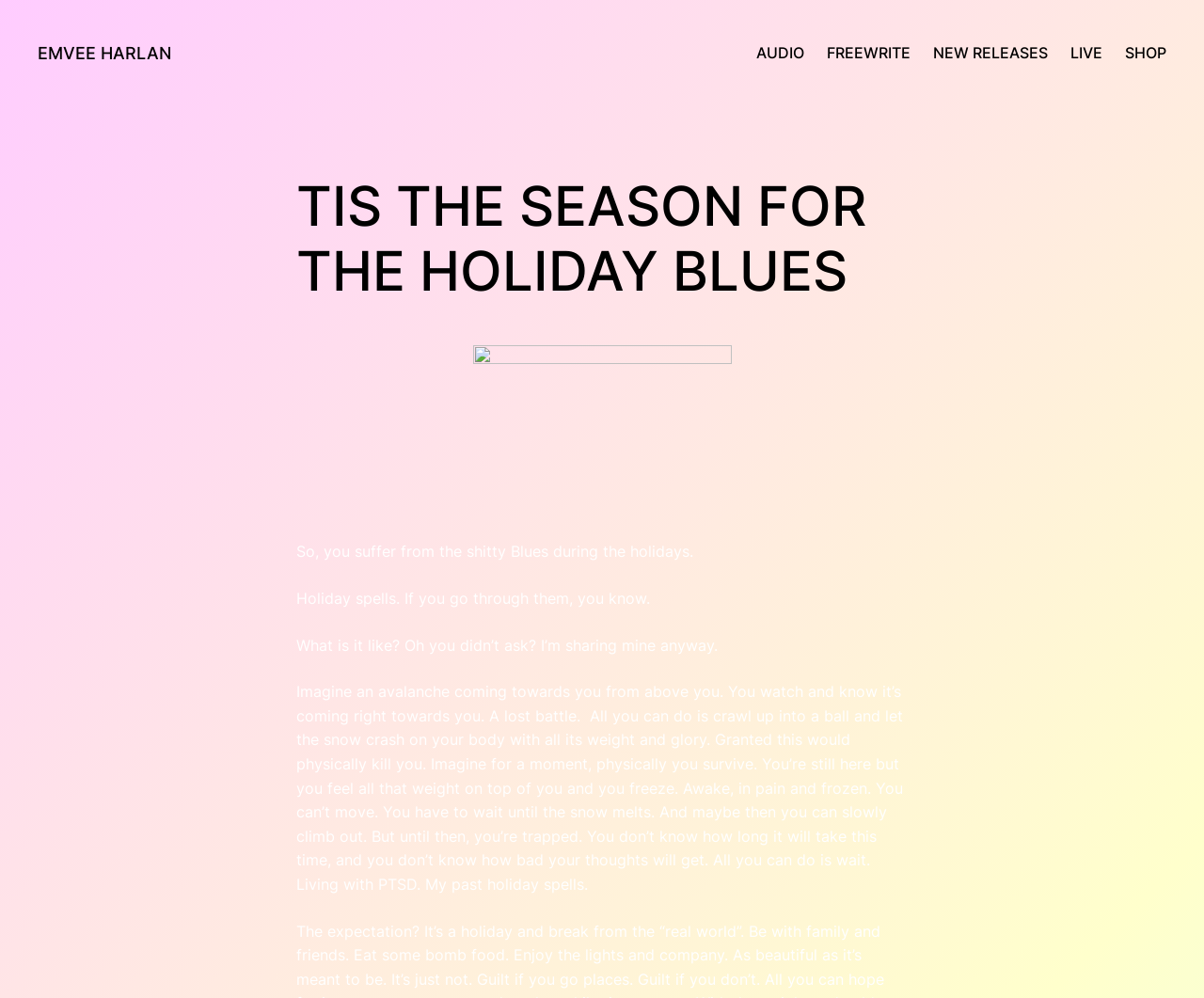Given the webpage screenshot and the description, determine the bounding box coordinates (top-left x, top-left y, bottom-right x, bottom-right y) that define the location of the UI element matching this description: Audio

[0.628, 0.041, 0.668, 0.065]